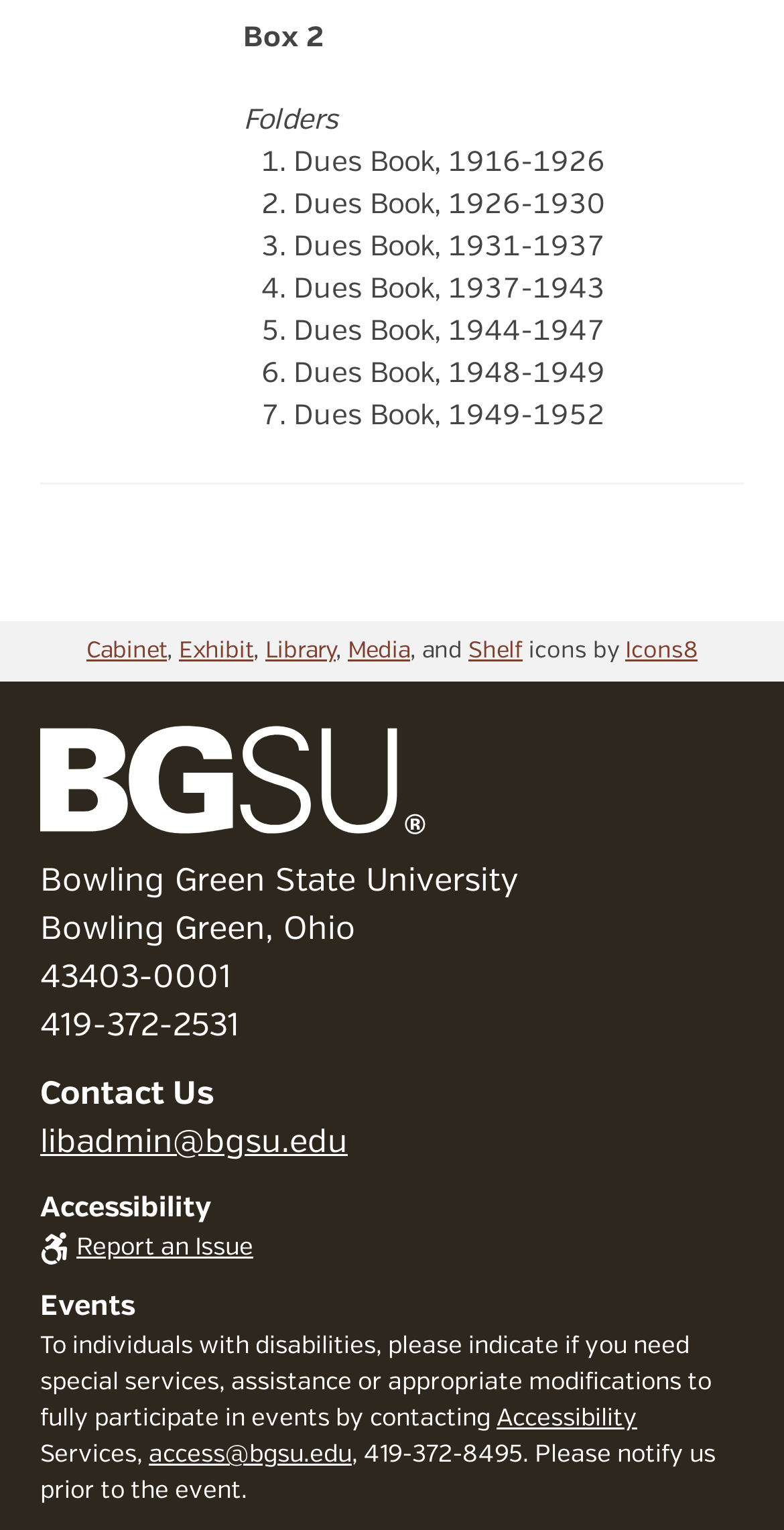Please locate the bounding box coordinates of the element that should be clicked to achieve the given instruction: "Click on the 'Cabinet' link".

[0.11, 0.418, 0.213, 0.434]